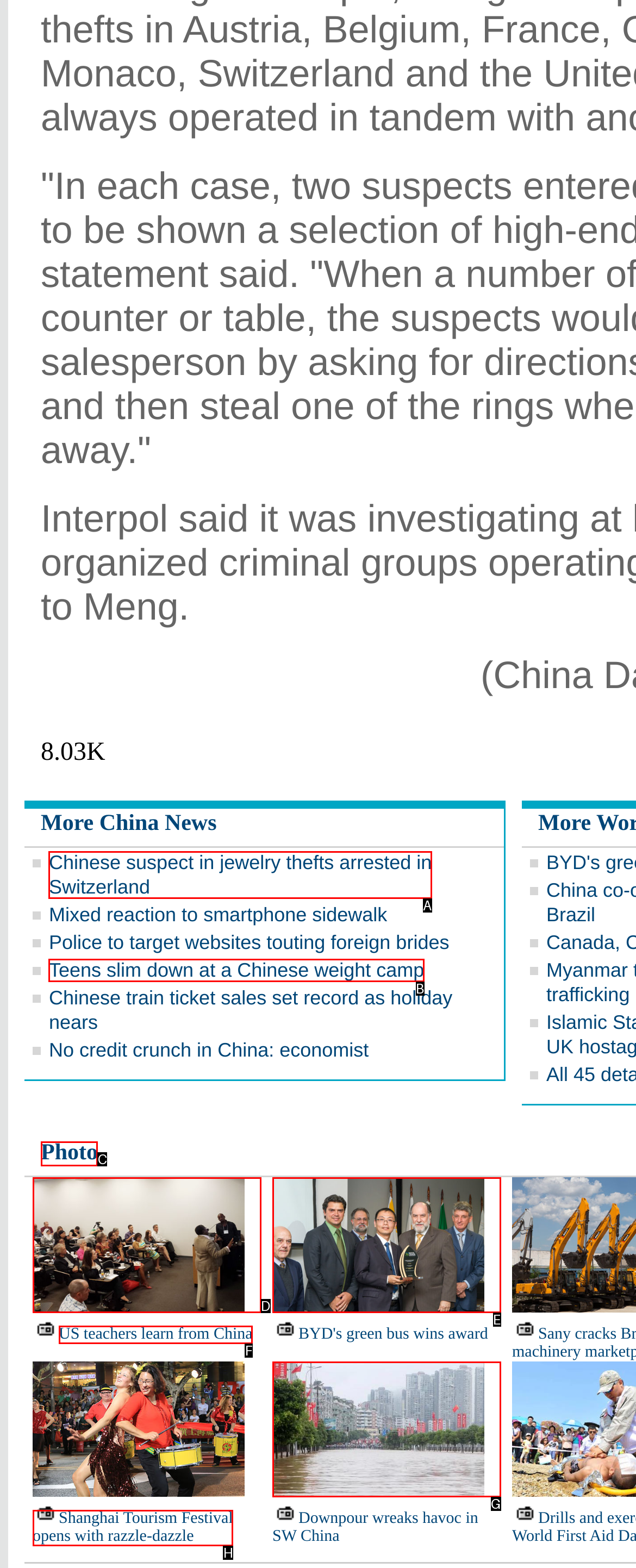Please determine which option aligns with the description: Photo. Respond with the option’s letter directly from the available choices.

C